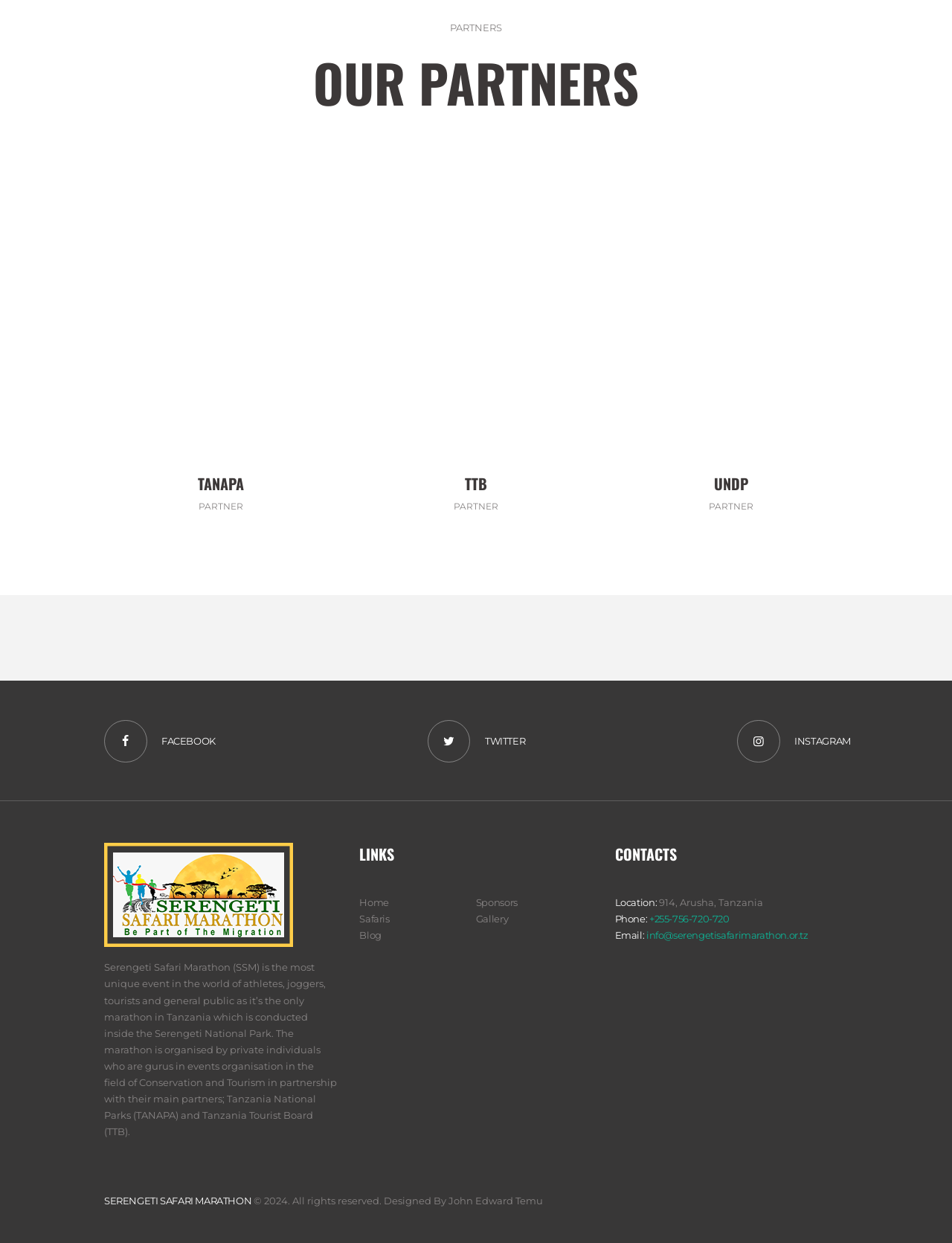Using the webpage screenshot and the element description SERENGETI SAFARI MARATHON, determine the bounding box coordinates. Specify the coordinates in the format (top-left x, top-left y, bottom-right x, bottom-right y) with values ranging from 0 to 1.

[0.109, 0.961, 0.264, 0.971]